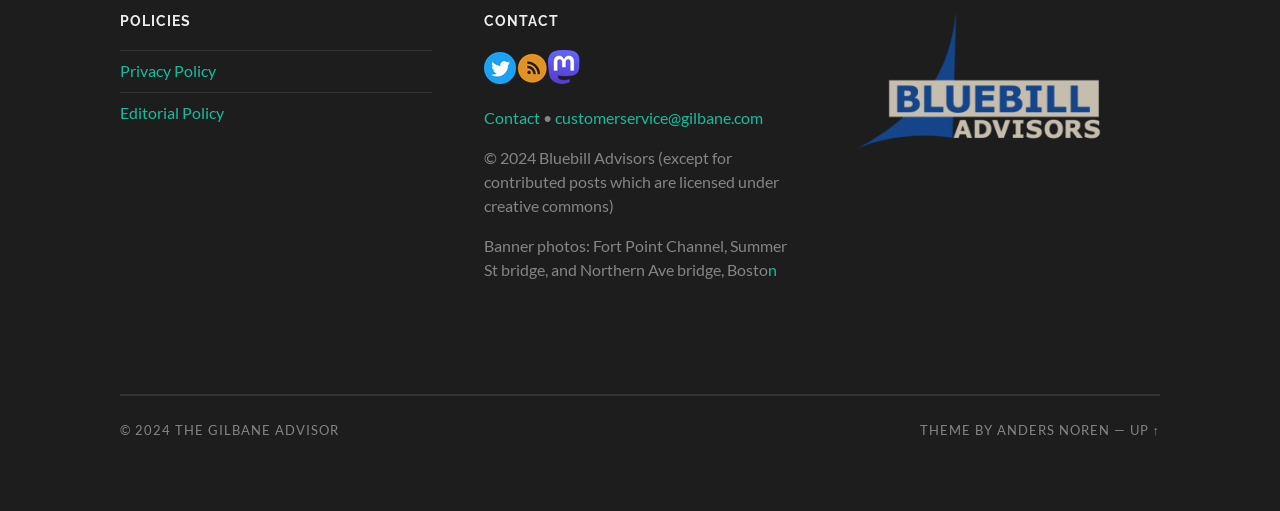Given the content of the image, can you provide a detailed answer to the question?
What is the first policy listed?

The first policy listed is 'Privacy Policy' which is a link element located at [0.094, 0.119, 0.169, 0.156] with the OCR text 'Privacy Policy'.